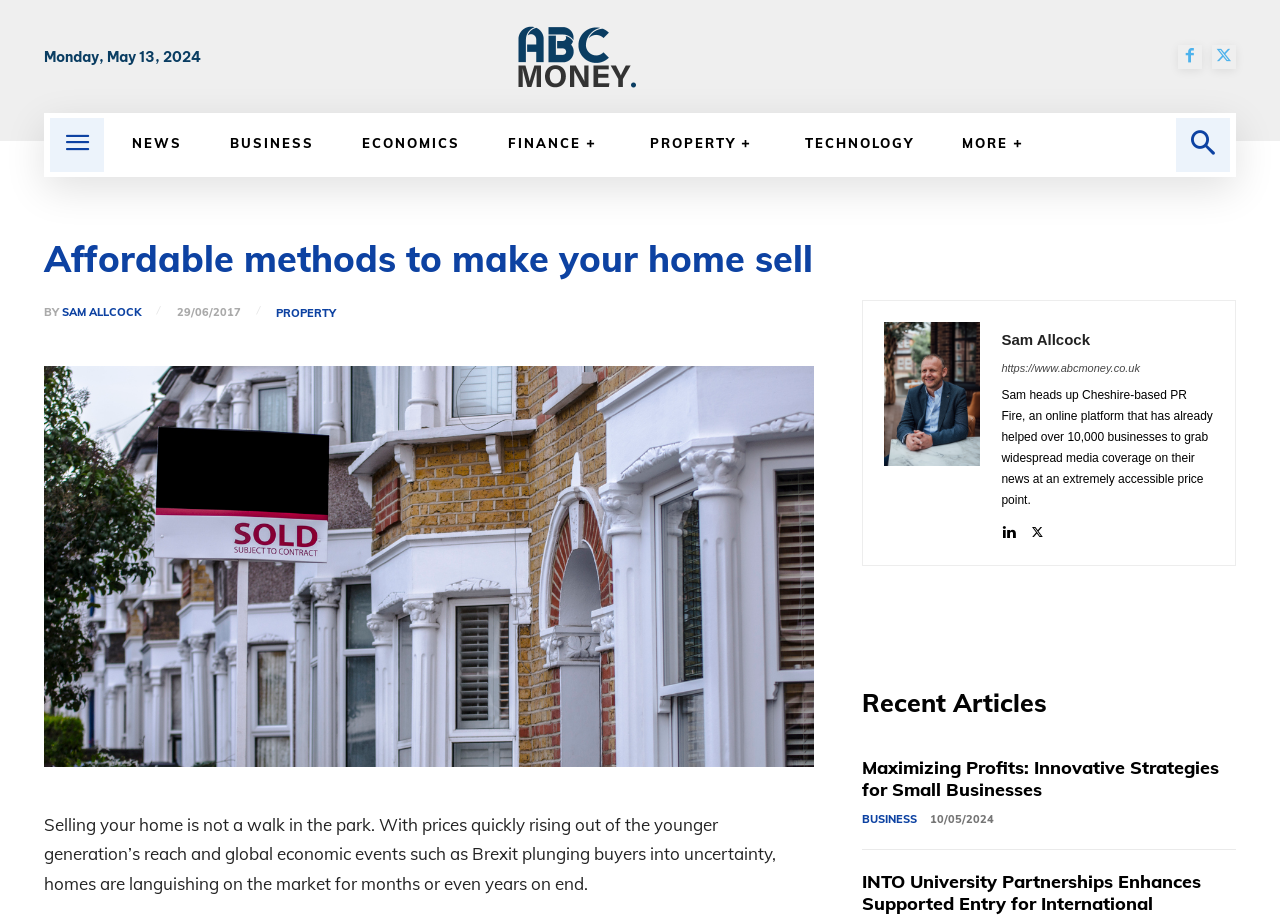Answer the question using only a single word or phrase: 
What is the topic of the recent article?

Maximizing Profits